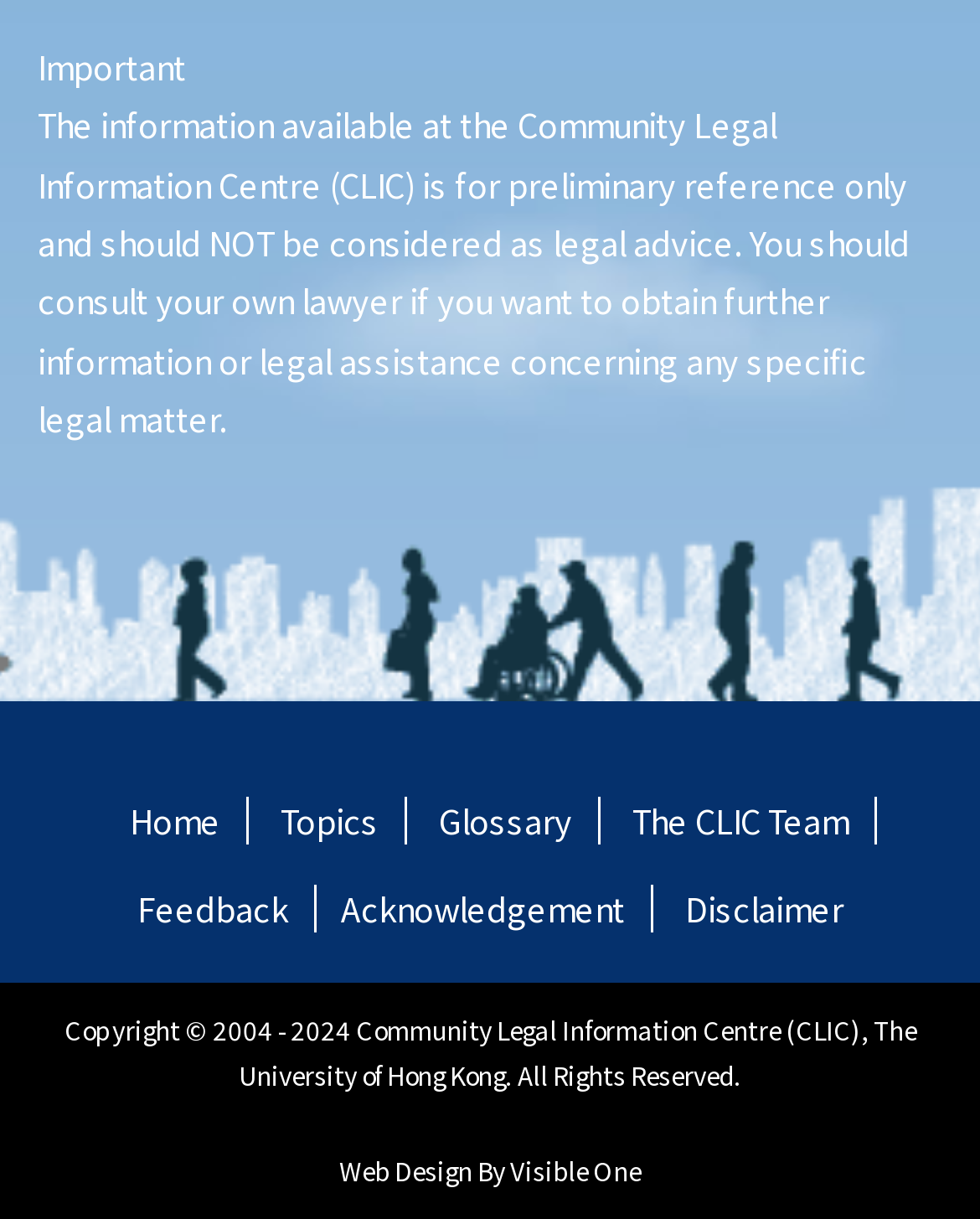Given the element description: "Feedback", predict the bounding box coordinates of this UI element. The coordinates must be four float numbers between 0 and 1, given as [left, top, right, bottom].

[0.114, 0.725, 0.322, 0.764]